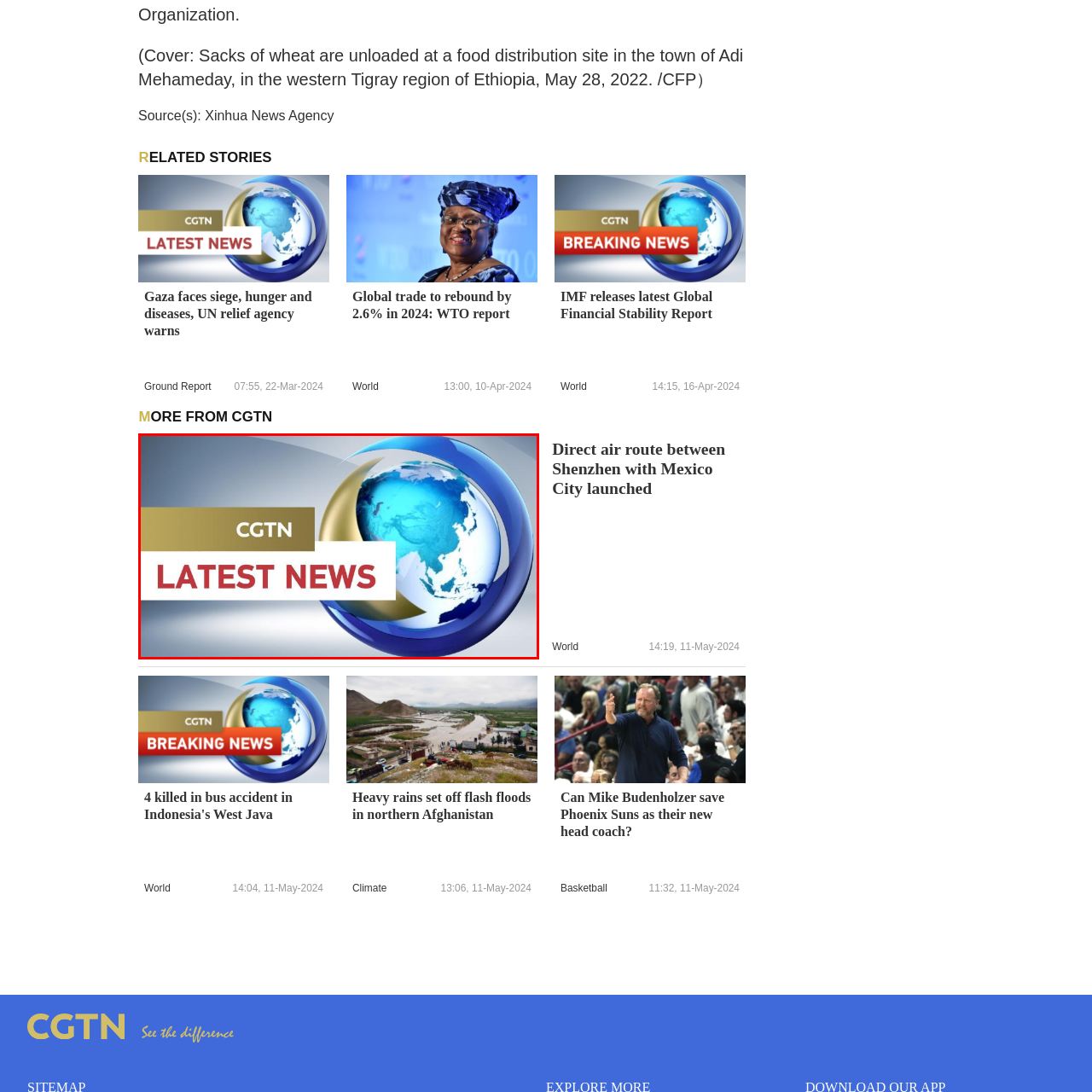Analyze the content inside the red-marked area, What is the shape of the background? Answer using only one word or a concise phrase.

Globe